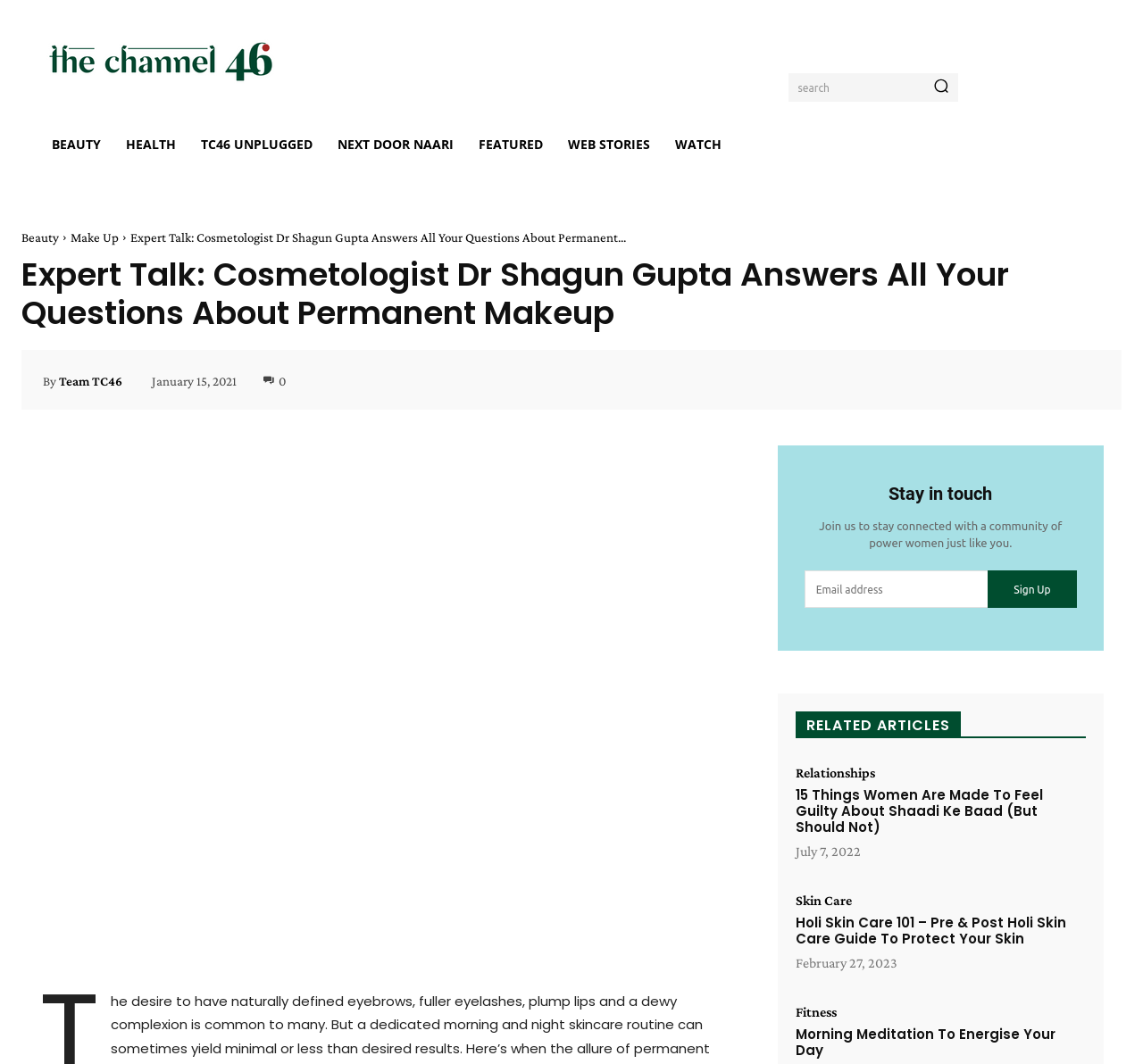Answer this question in one word or a short phrase: What is the topic of the expert talk?

Permanent Makeup